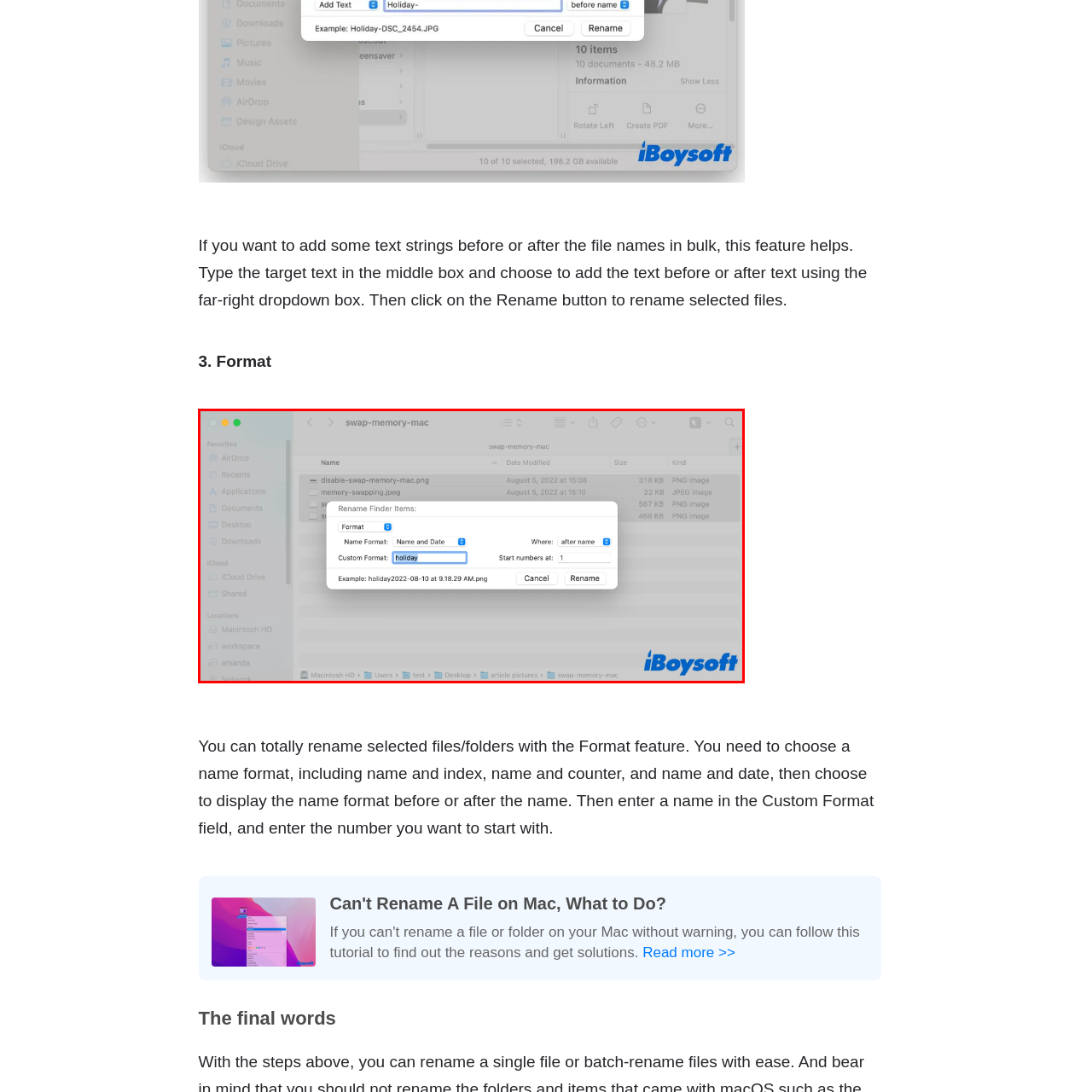Where can the custom text be positioned in relation to the original name?
Look closely at the image marked with a red bounding box and answer the question with as much detail as possible, drawing from the image.

The caption states that users can determine where to position the custom text in relation to the original name, and the option is set to 'after name', indicating that the custom text can be placed after the original name.